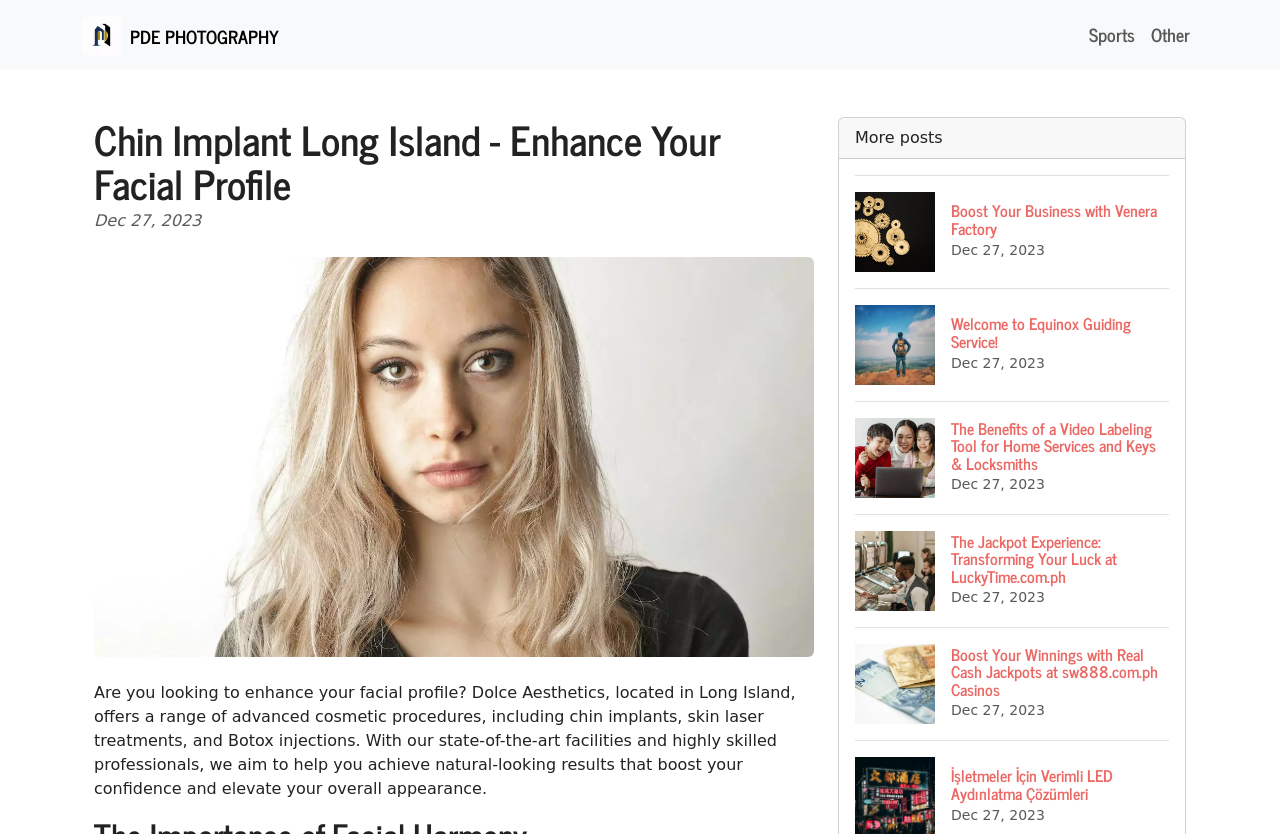Give a concise answer using one word or a phrase to the following question:
What is the logo of the website?

Logo PDE PHOTOGRAPHY